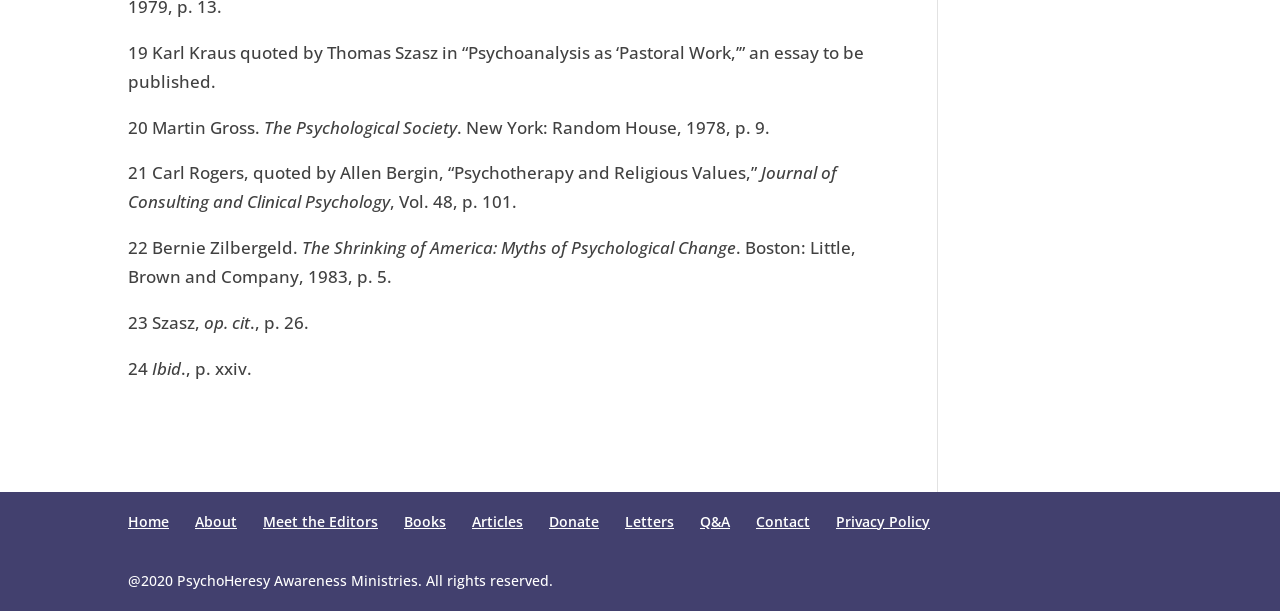How many links are available in the footer?
Using the image, respond with a single word or phrase.

13